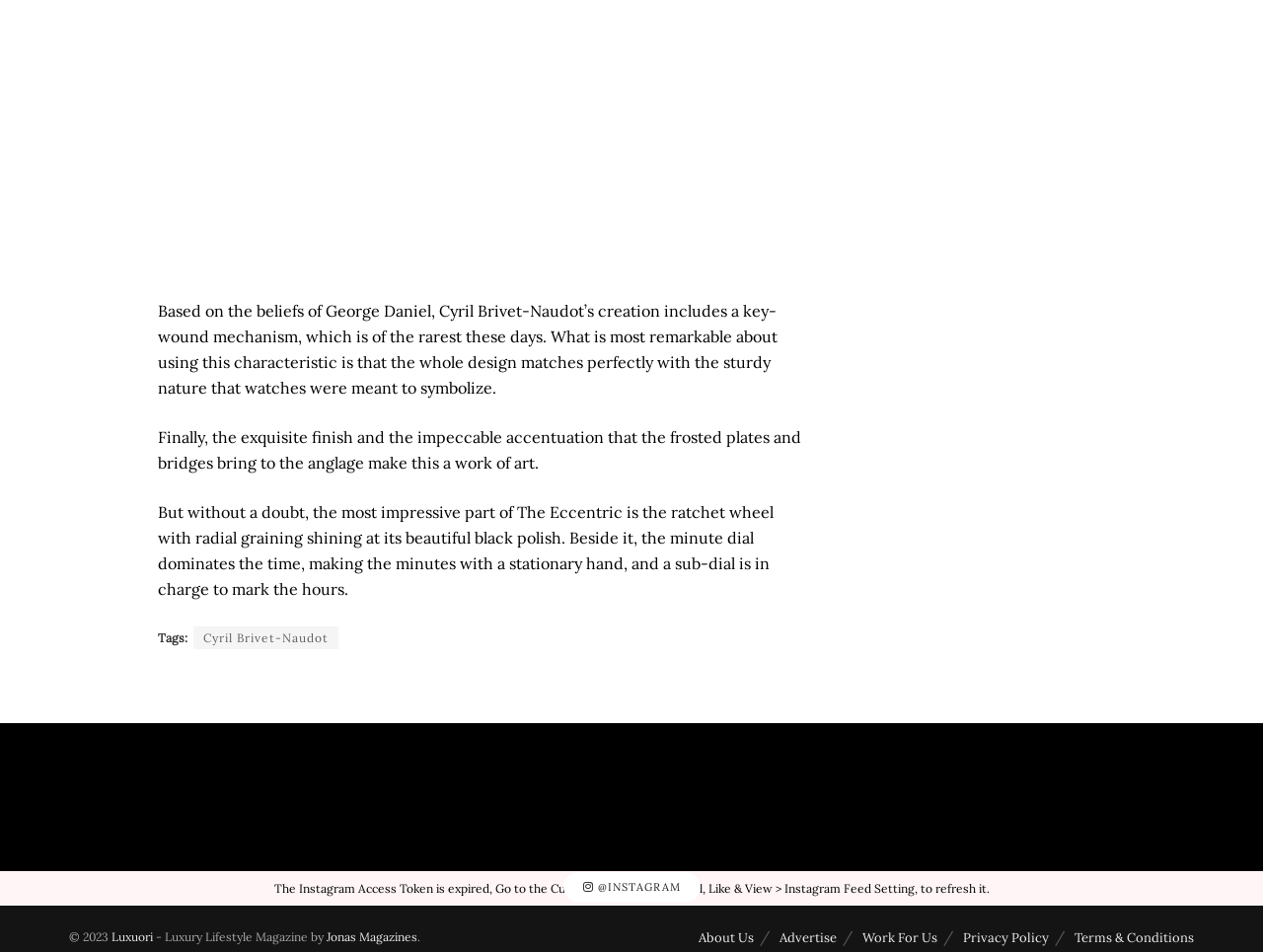Identify the bounding box coordinates for the region to click in order to carry out this instruction: "Go to Instagram". Provide the coordinates using four float numbers between 0 and 1, formatted as [left, top, right, bottom].

[0.446, 0.917, 0.554, 0.948]